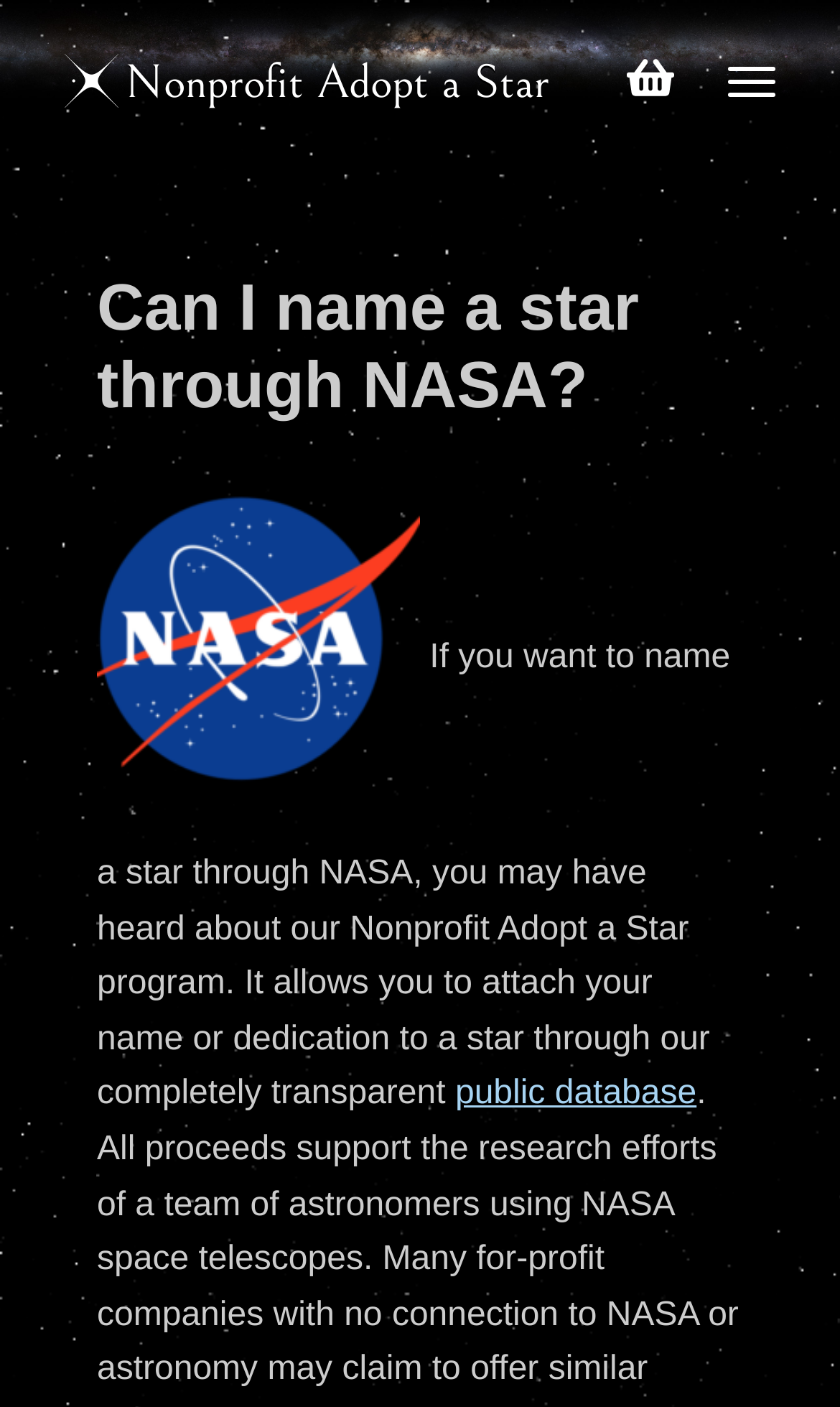What is the topic of the webpage's content?
Provide an in-depth answer to the question, covering all aspects.

The webpage's content revolves around the topic of naming a star, specifically through the Nonprofit Adopt a Star program, and the limitations of doing so through NASA.